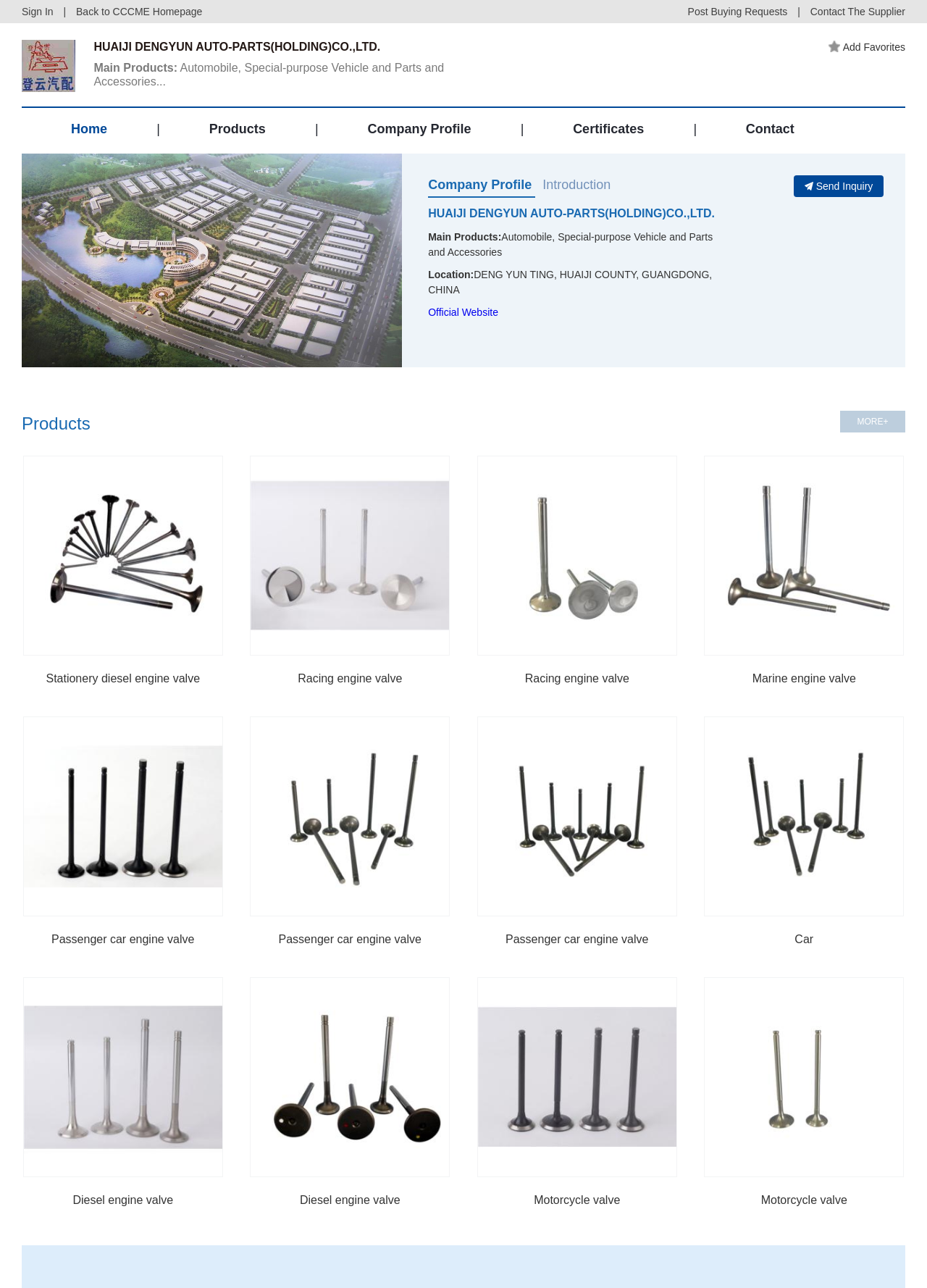Find the bounding box coordinates for the UI element that matches this description: "Passenger car engine valve".

[0.023, 0.723, 0.242, 0.736]